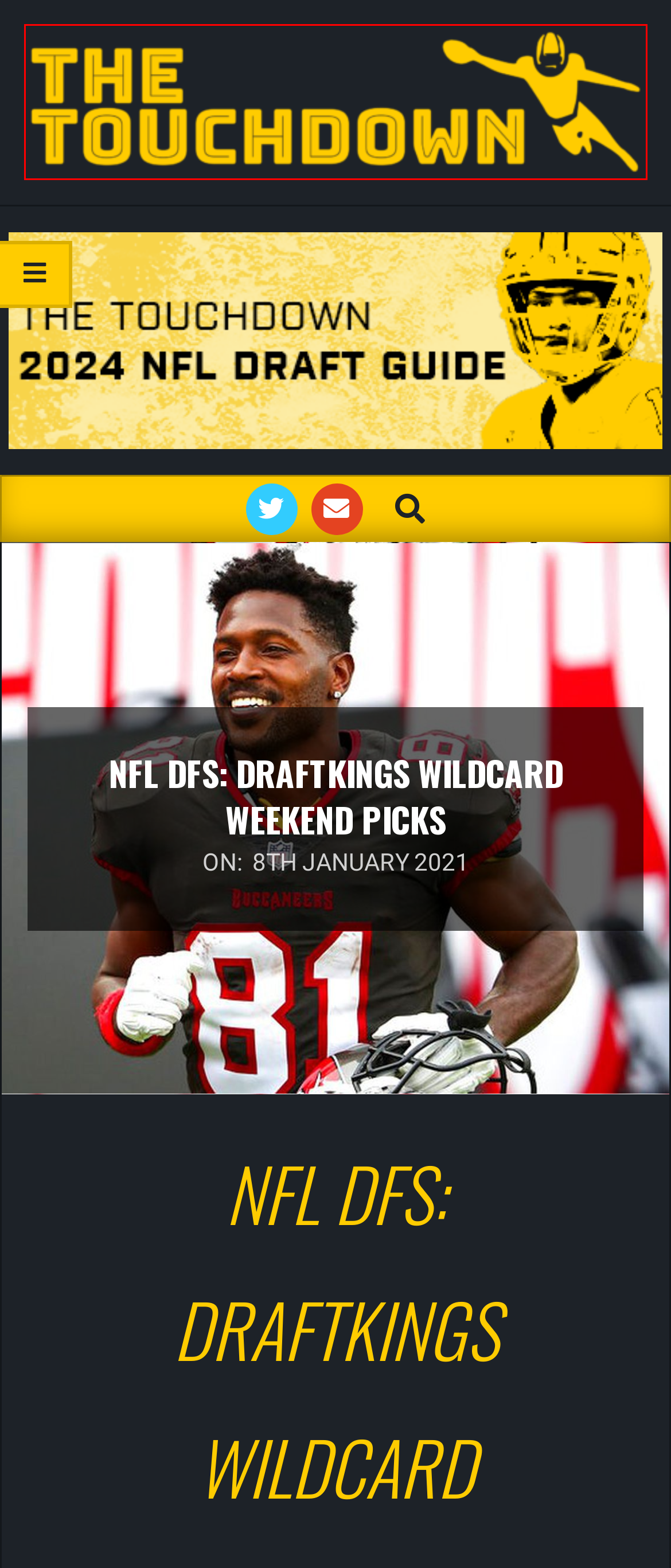Given a screenshot of a webpage with a red bounding box highlighting a UI element, determine which webpage description best matches the new webpage that appears after clicking the highlighted element. Here are the candidates:
A. CFB: Predictions for the SEC in 2024 - The Touchdown
B. CFL 'Quick Kicks': Week 1 - What Did We Learn? - The Touchdown
C. CFB: Top 10 Impact Freshmen of 2024 - The Touchdown
D. Why the Dolphins Were Smart with the Jaylen Waddle Deal - The Touchdown
E. NFL DFS: DraftKings Week 8 Strategy - The Touchdown
F. Blog Tool, Publishing Platform, and CMS – WordPress.org
G. Get Set For The 2024 CFL Season - The Touchdown
H. The Touchdown

H